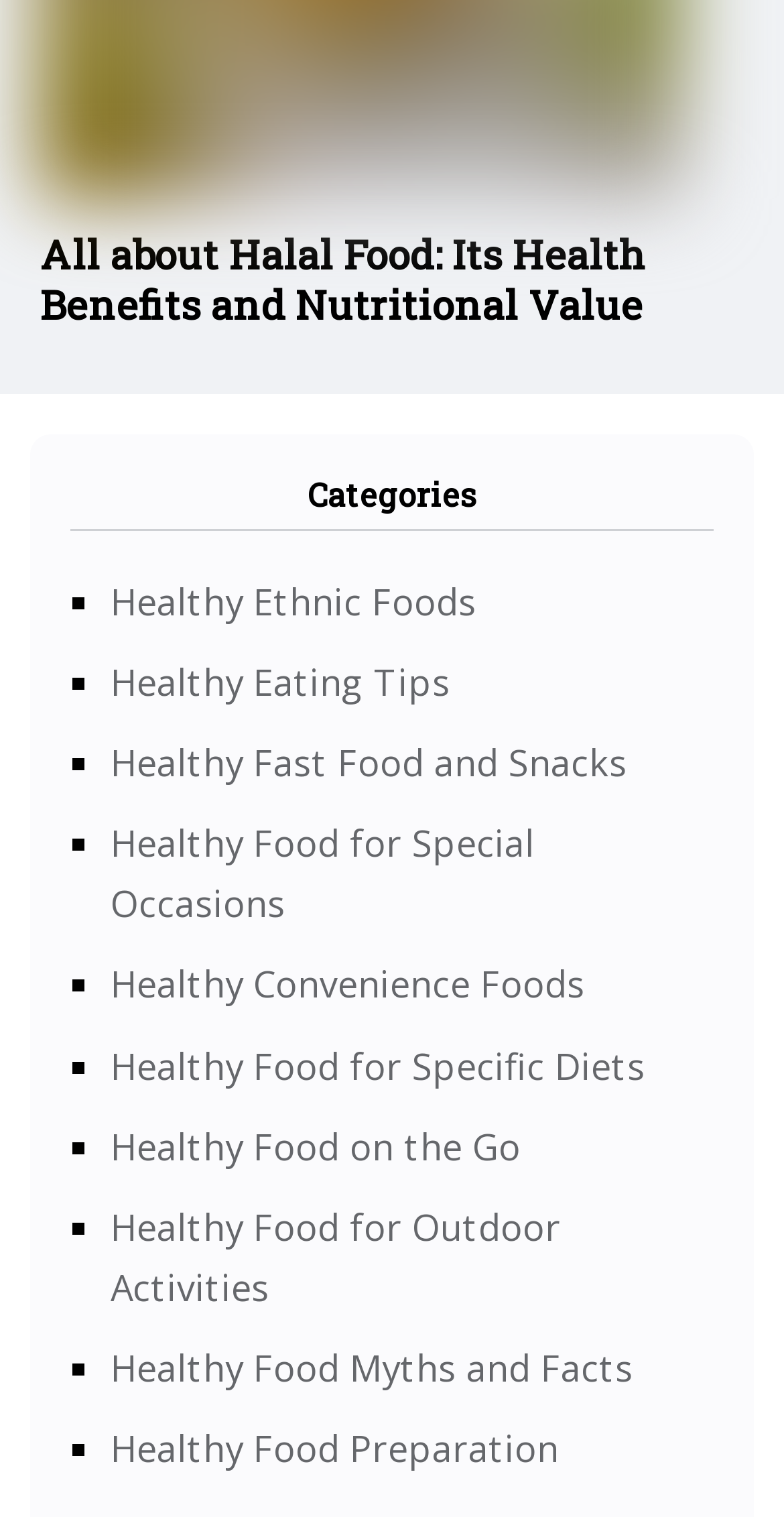Locate the bounding box coordinates of the area where you should click to accomplish the instruction: "read about healthy ethnic foods".

[0.141, 0.381, 0.608, 0.413]